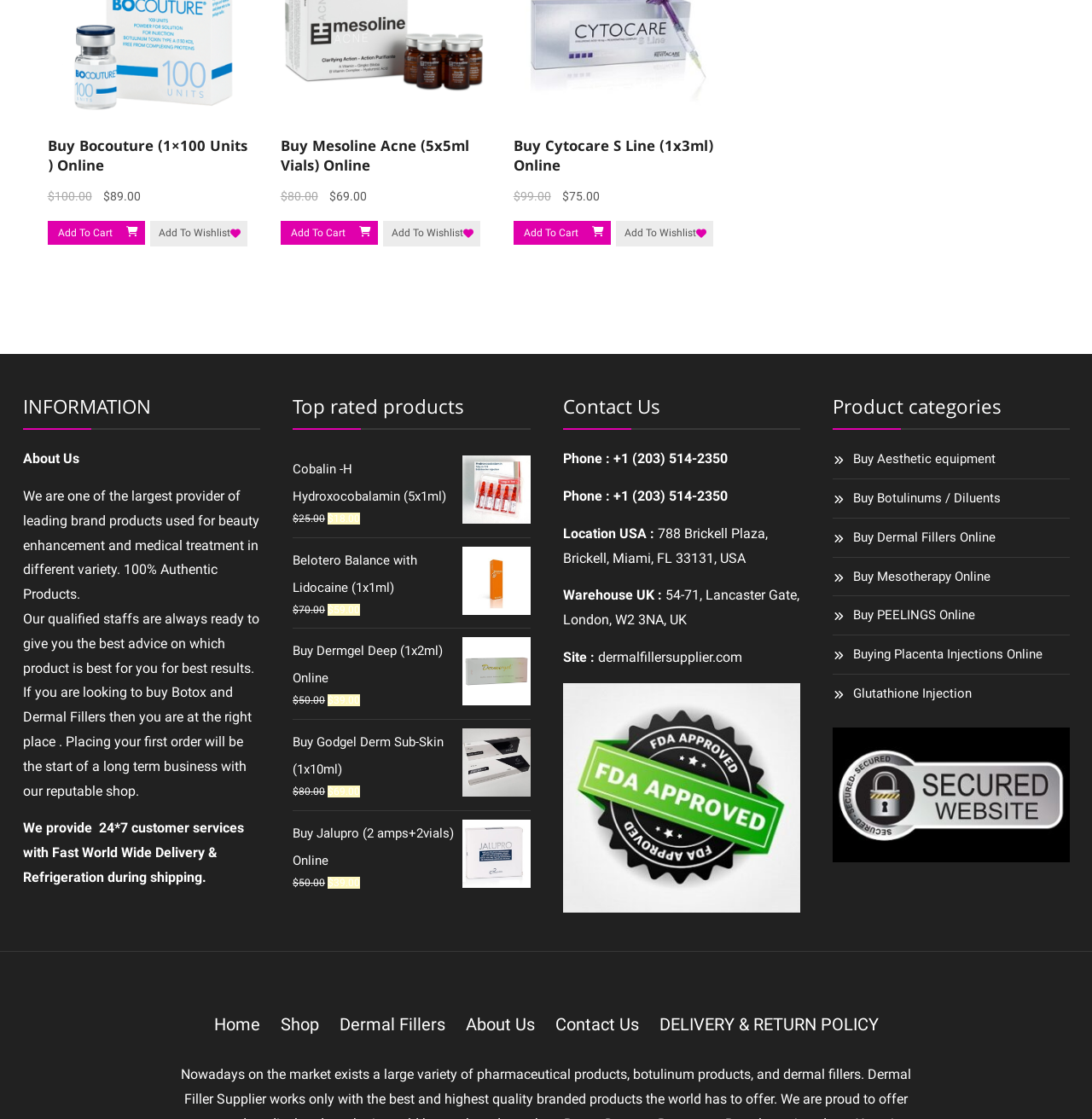Please identify the coordinates of the bounding box that should be clicked to fulfill this instruction: "Add To Cart".

[0.053, 0.203, 0.103, 0.214]